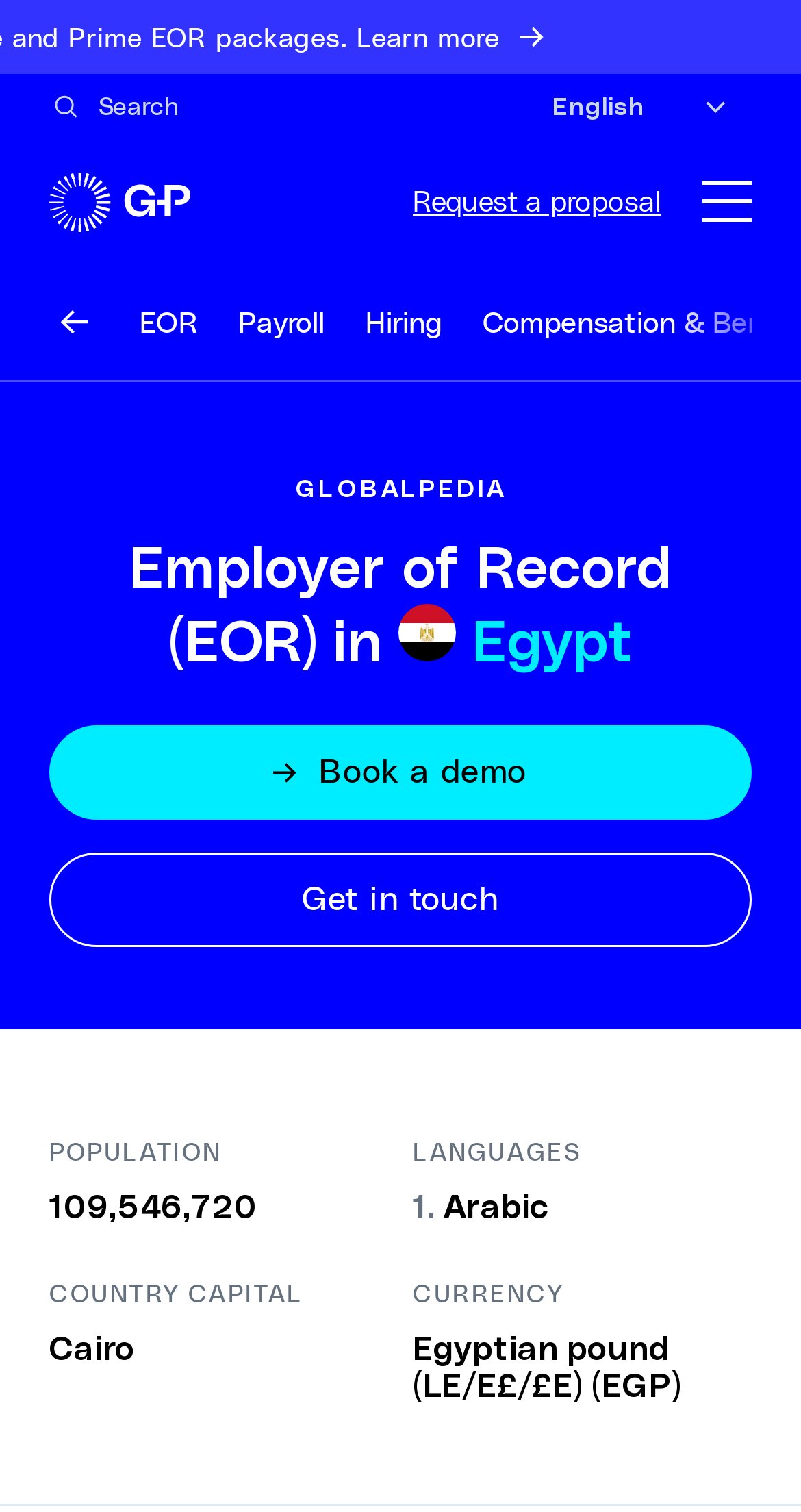Reply to the question with a brief word or phrase: What is the currency of the country?

Egyptian pound (LE/E£/£E) (EGP)